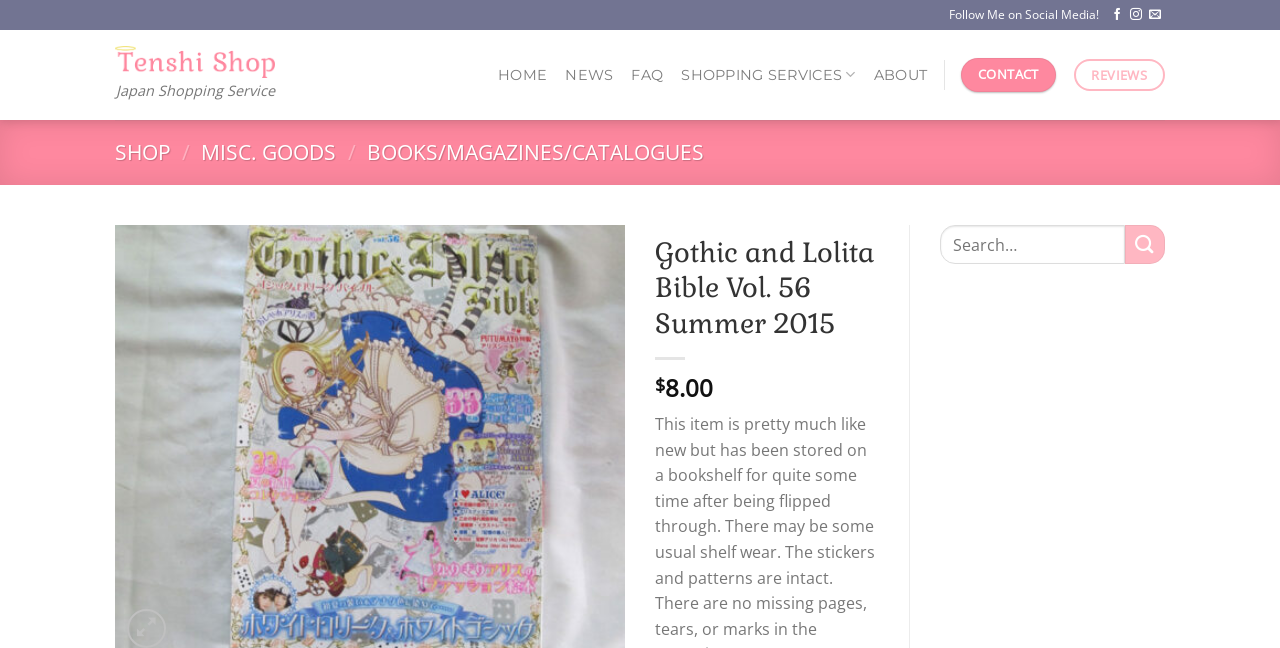Provide the bounding box coordinates of the section that needs to be clicked to accomplish the following instruction: "Get the Monkey Baggles Gift Bag Knitting Pattern."

None